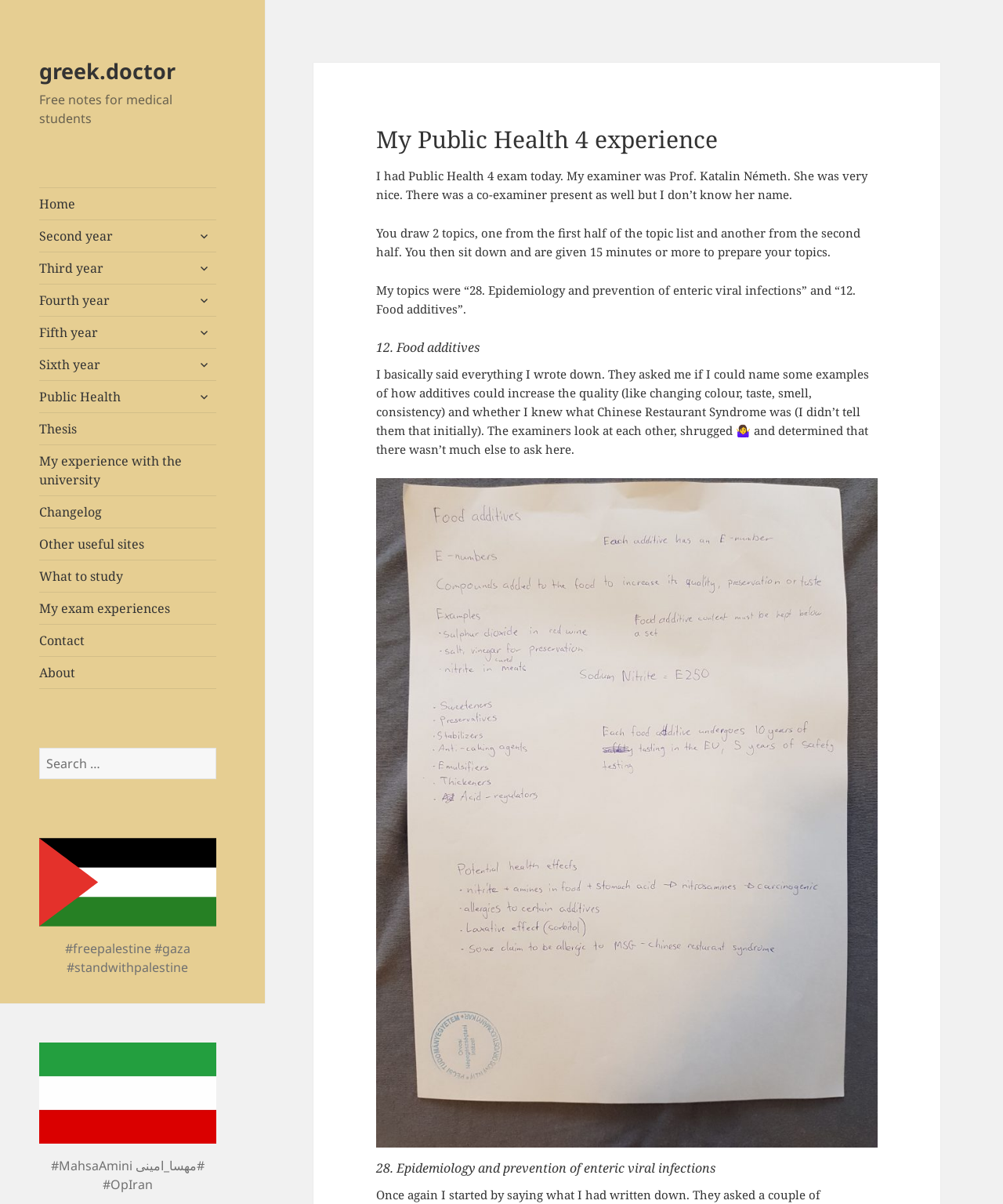Identify the bounding box coordinates for the element that needs to be clicked to fulfill this instruction: "Click on the 'Contact' link". Provide the coordinates in the format of four float numbers between 0 and 1: [left, top, right, bottom].

[0.039, 0.519, 0.215, 0.545]